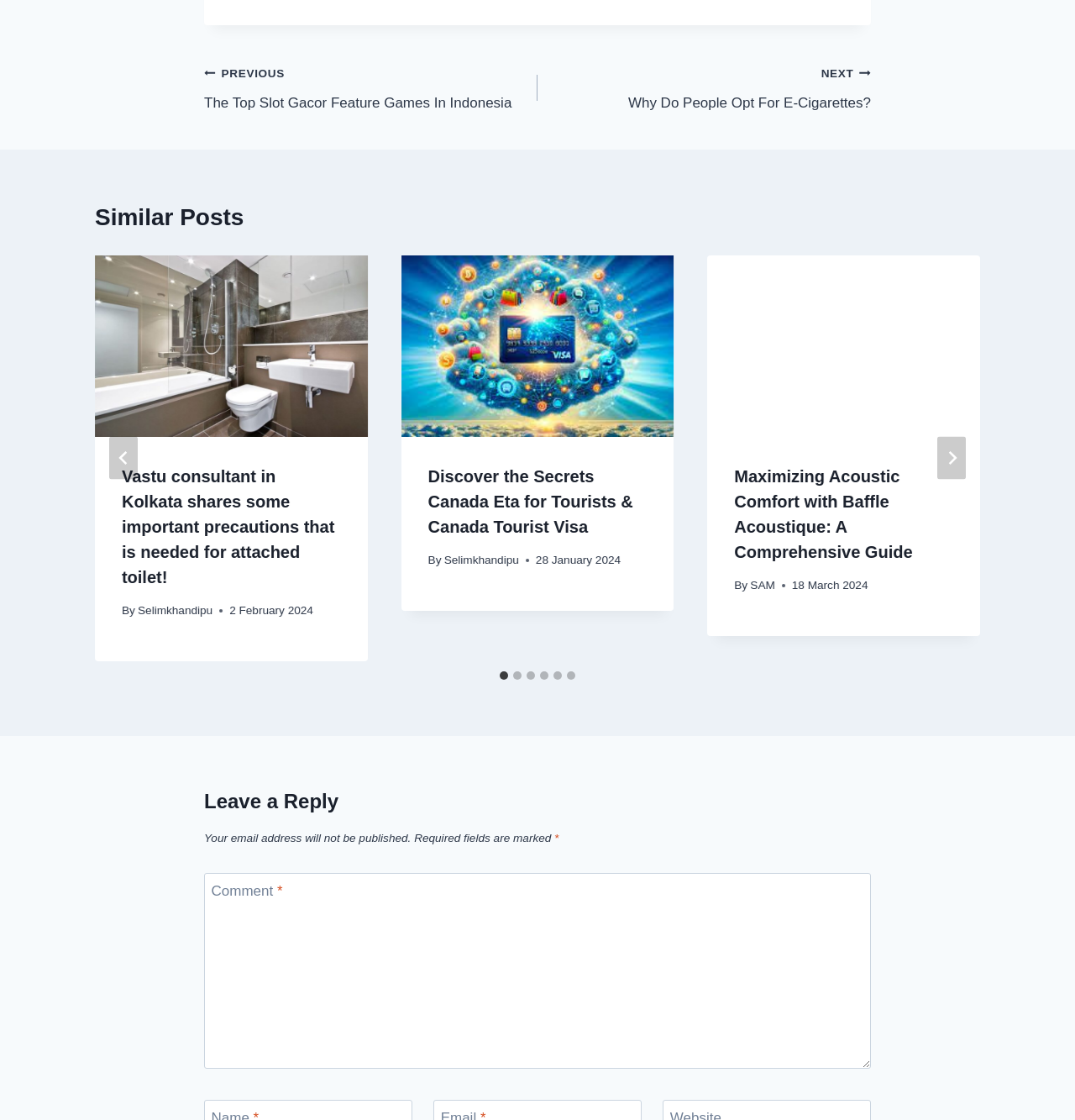Pinpoint the bounding box coordinates for the area that should be clicked to perform the following instruction: "Click the 'PREVIOUS' link".

[0.19, 0.055, 0.5, 0.102]